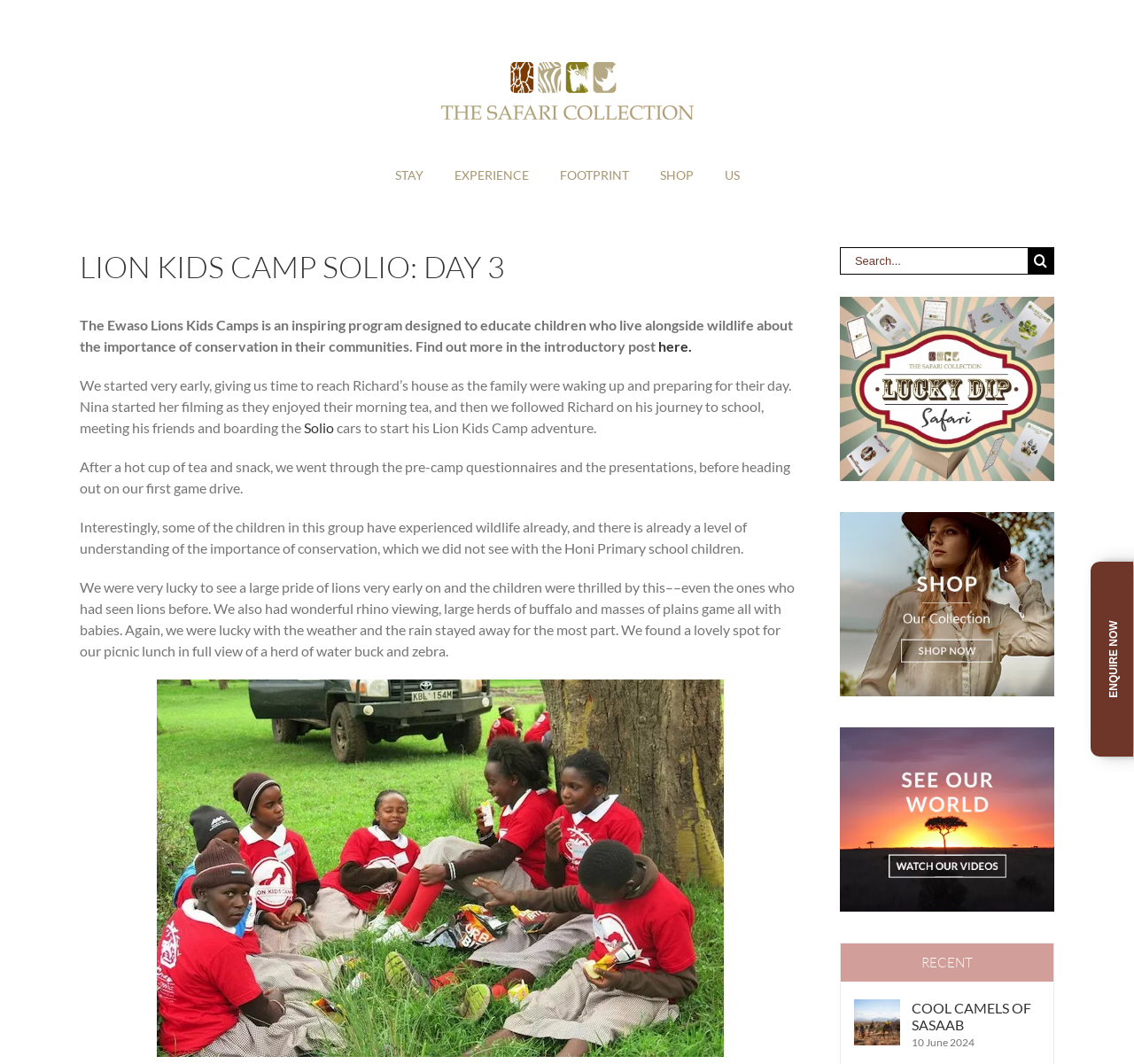Kindly determine the bounding box coordinates for the clickable area to achieve the given instruction: "Read more about the introductory post".

[0.578, 0.317, 0.61, 0.333]